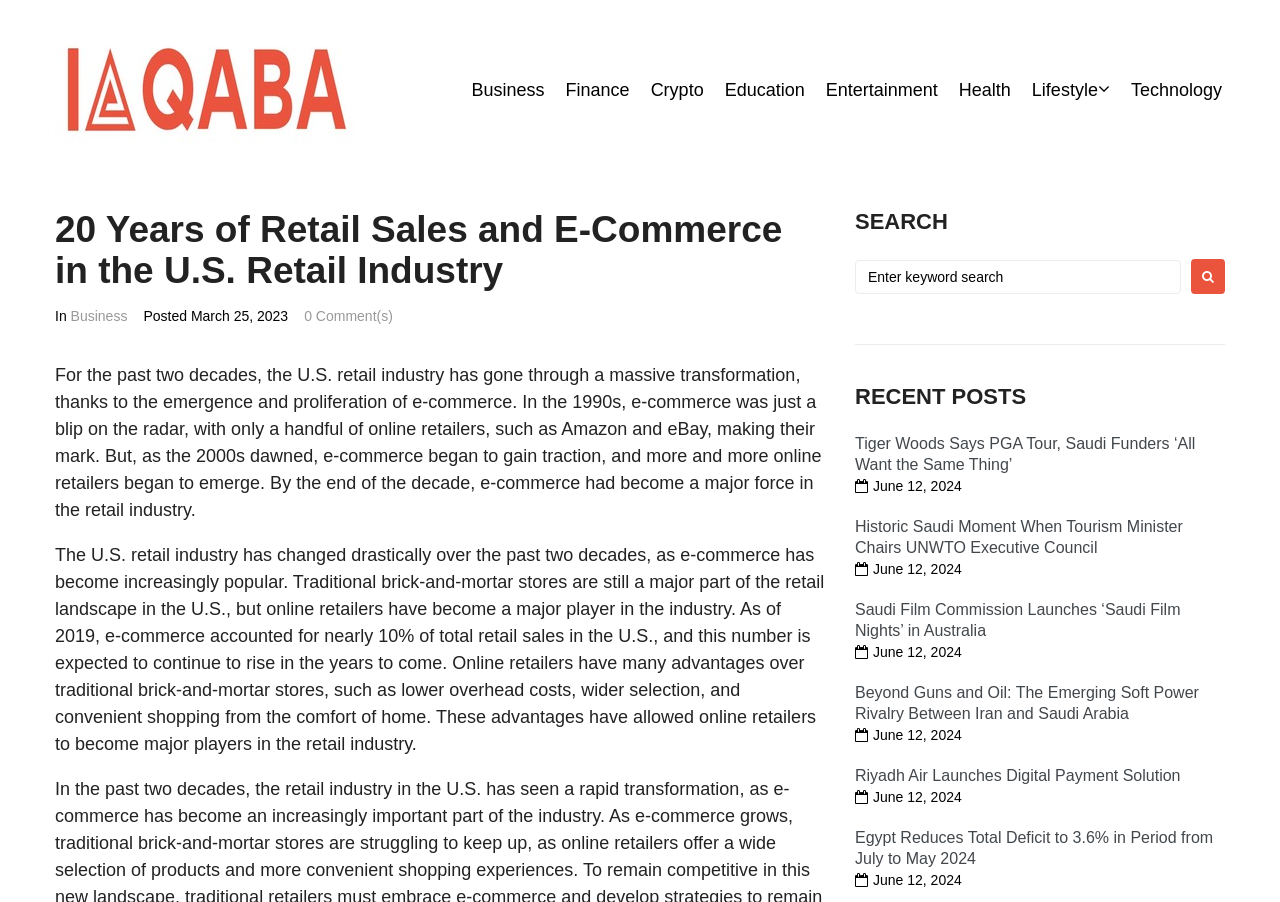Please determine the bounding box coordinates of the area that needs to be clicked to complete this task: 'View the recent post 'Tiger Woods Says PGA Tour, Saudi Funders ‘All Want the Same Thing’''. The coordinates must be four float numbers between 0 and 1, formatted as [left, top, right, bottom].

[0.668, 0.483, 0.934, 0.525]